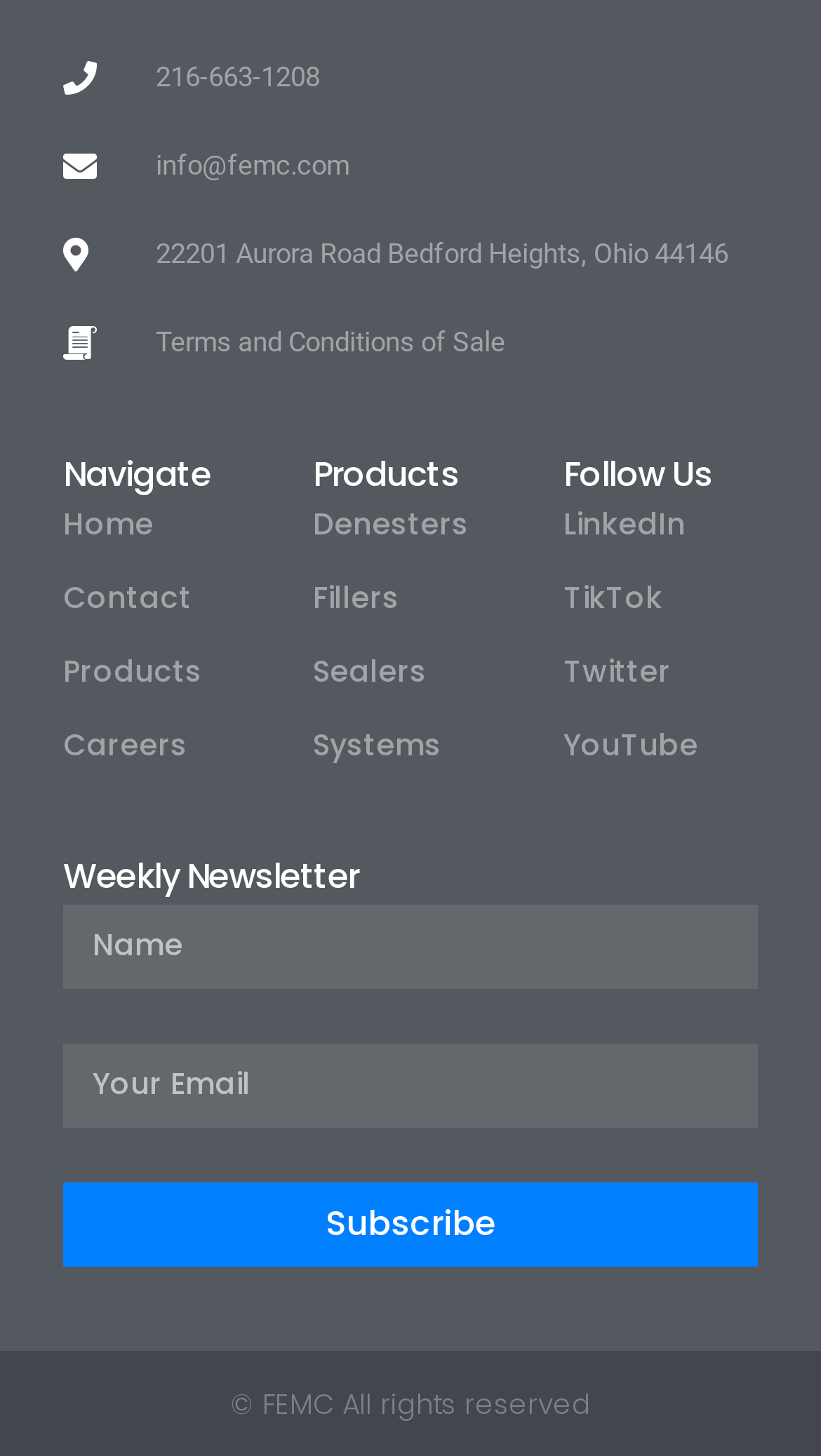Can you identify the bounding box coordinates of the clickable region needed to carry out this instruction: 'Call the phone number'? The coordinates should be four float numbers within the range of 0 to 1, stated as [left, top, right, bottom].

[0.19, 0.042, 0.39, 0.064]